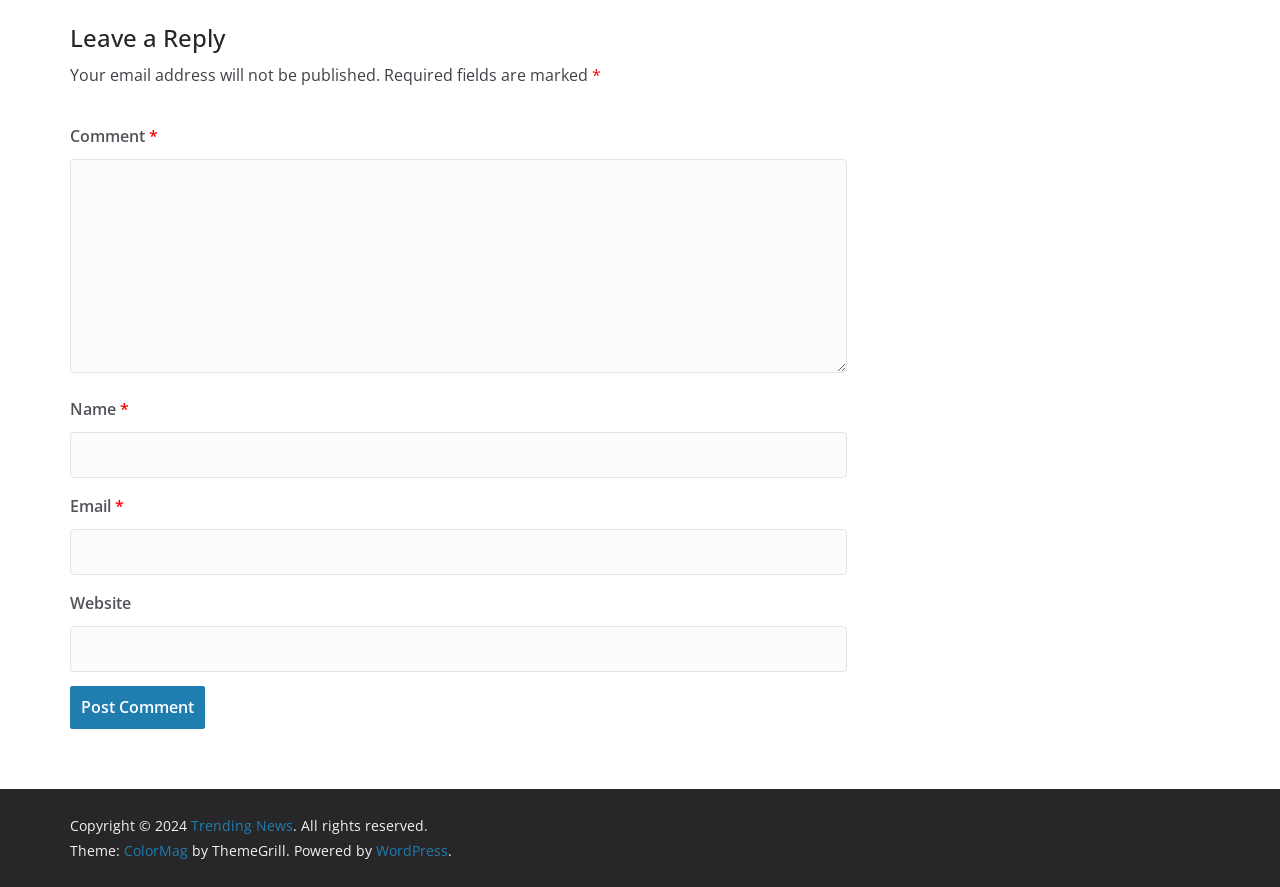Find the bounding box coordinates of the clickable area that will achieve the following instruction: "visit the trending news page".

[0.149, 0.919, 0.229, 0.941]